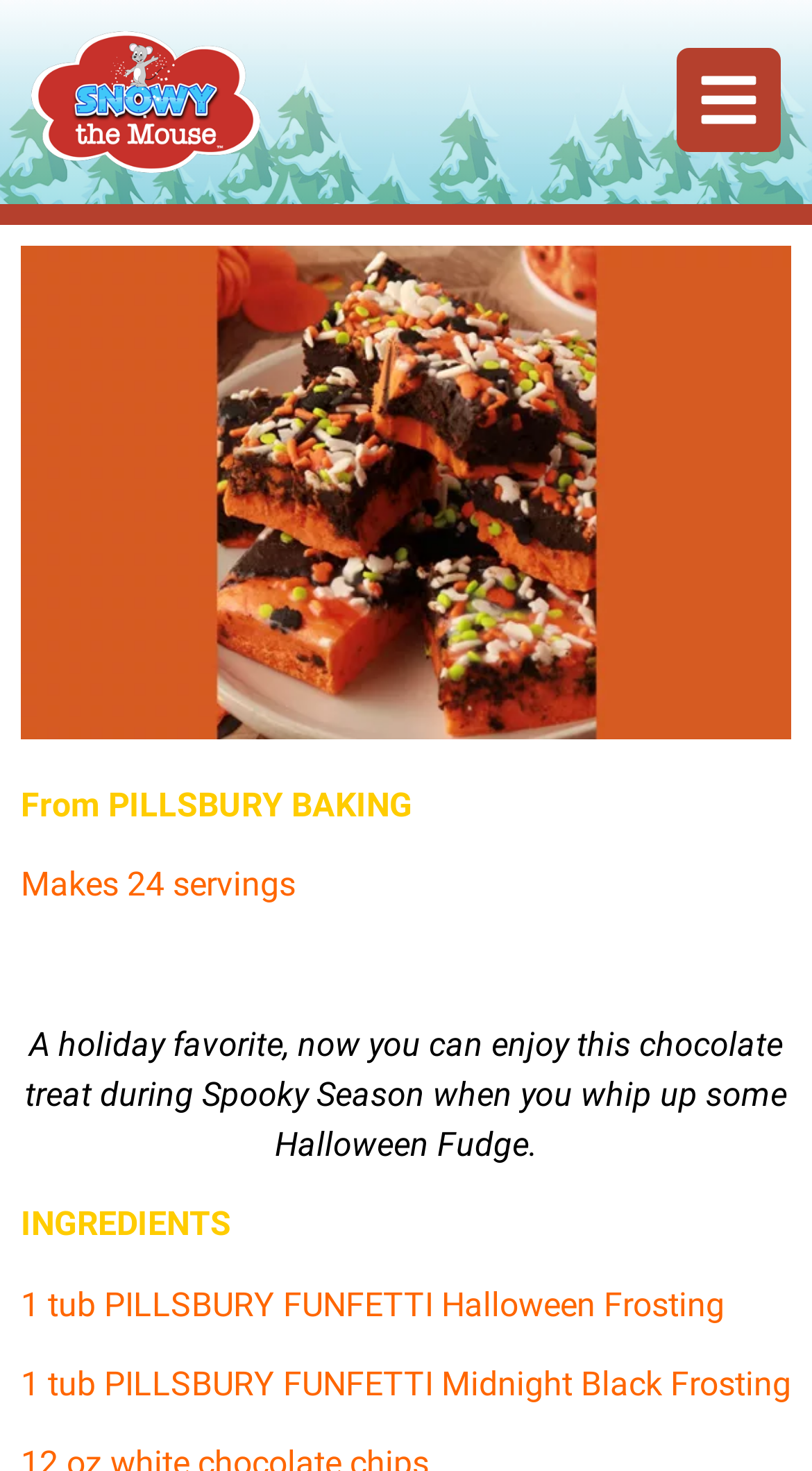Detail the various sections and features present on the webpage.

The webpage is about a recipe for Halloween Fudge, with a focus on the brand PILLSBURY BAKING. At the top left corner, there is a logo of Snowy The Mouse, which is a clickable link. On the top right corner, there is another link, but it does not have any text associated with it.

Below the logo, there are three lines of text. The first line reads "From PILLSBURY BAKING", the second line indicates that the recipe "Makes 24 servings", and the third line is a blank space. 

Following these lines, there is a brief introduction to the recipe, which describes it as a holiday favorite that can be enjoyed during Spooky Season. This text is positioned roughly in the middle of the page.

Below the introduction, there is a section titled "INGREDIENTS", which lists the required ingredients for the recipe. The first ingredient is "1 tub PILLSBURY FUNFETTI Halloween Frosting", and the second ingredient is "1 tub PILLSBURY FUNFETTI Midnight Black Frosting". These ingredients are listed in a vertical column, with the title "INGREDIENTS" at the top.